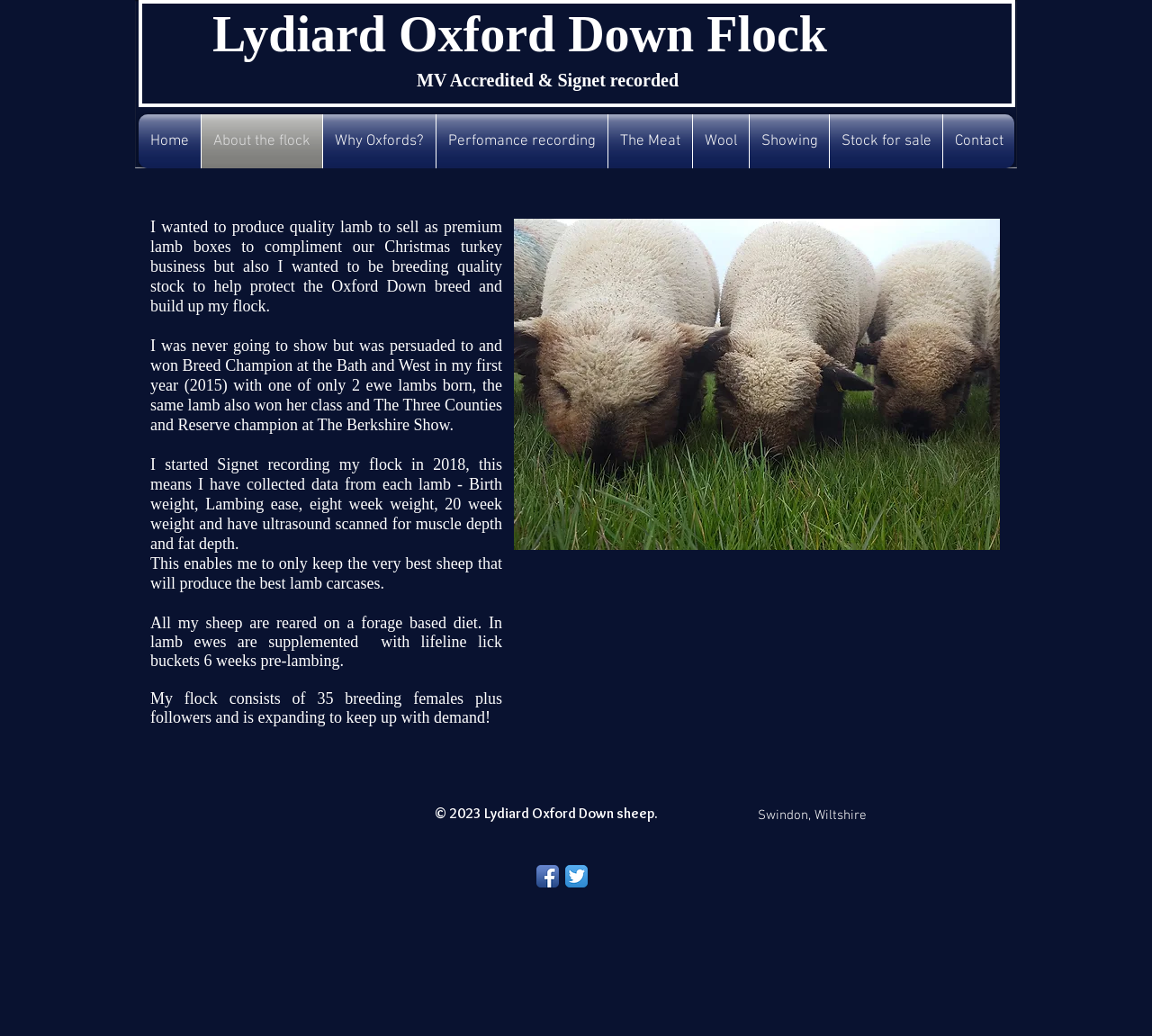Could you highlight the region that needs to be clicked to execute the instruction: "Read the article about QUT Pathway to Politics for Women"?

None